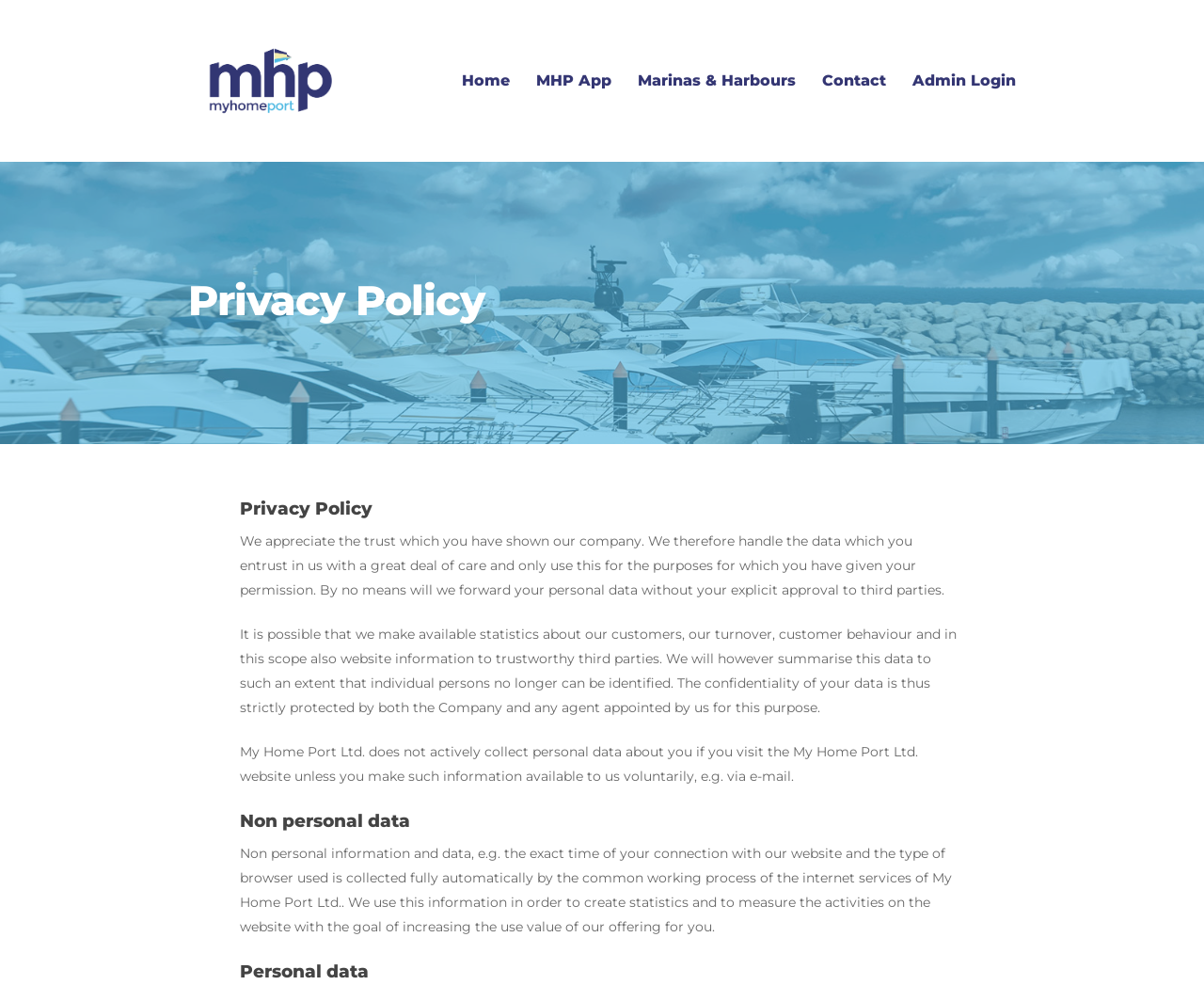Provide a brief response using a word or short phrase to this question:
What happens to personal data without explicit approval?

Not forwarded to third parties